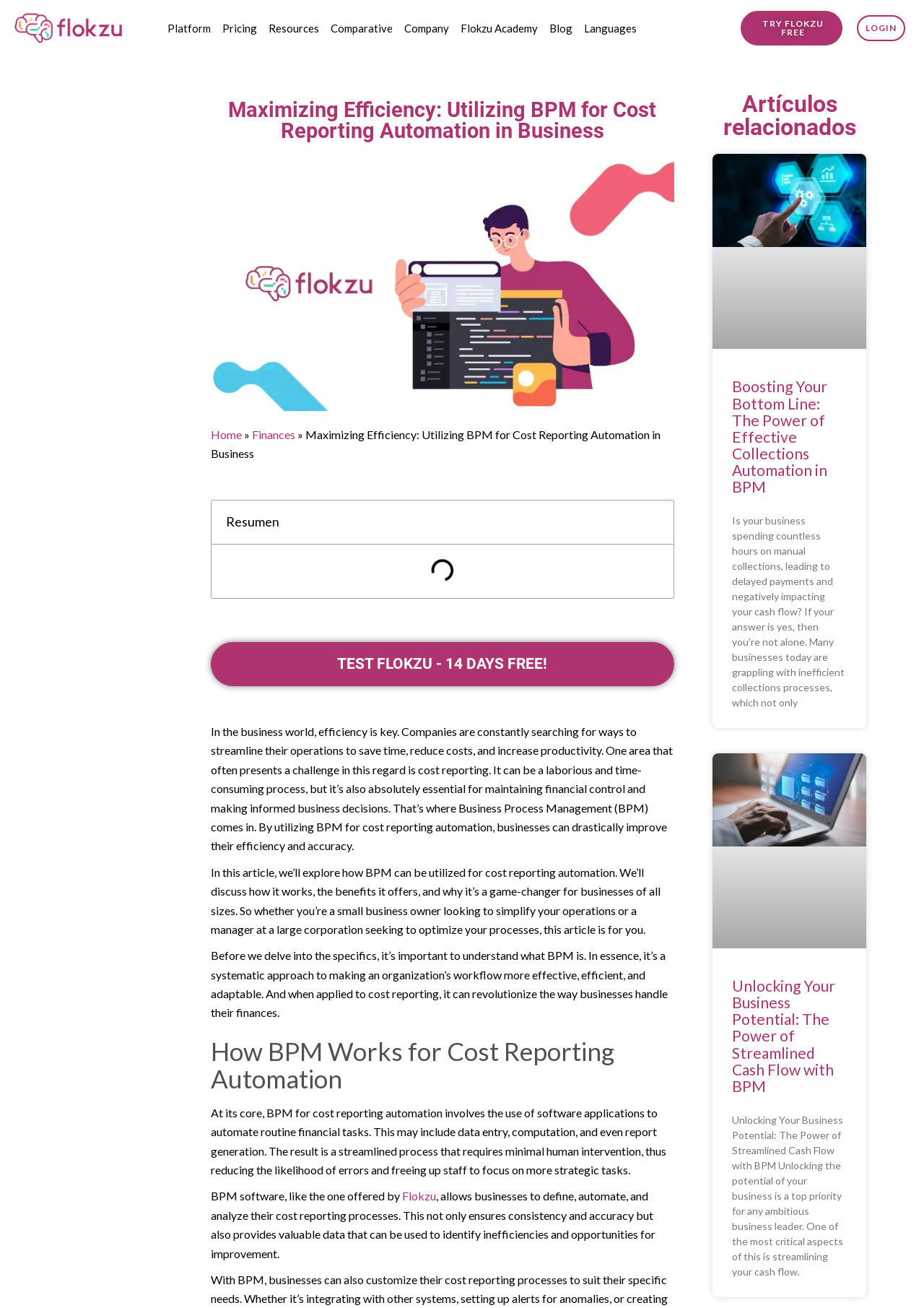Extract the main headline from the webpage and generate its text.

Maximizing Efficiency: Utilizing BPM for Cost Reporting Automation in Business